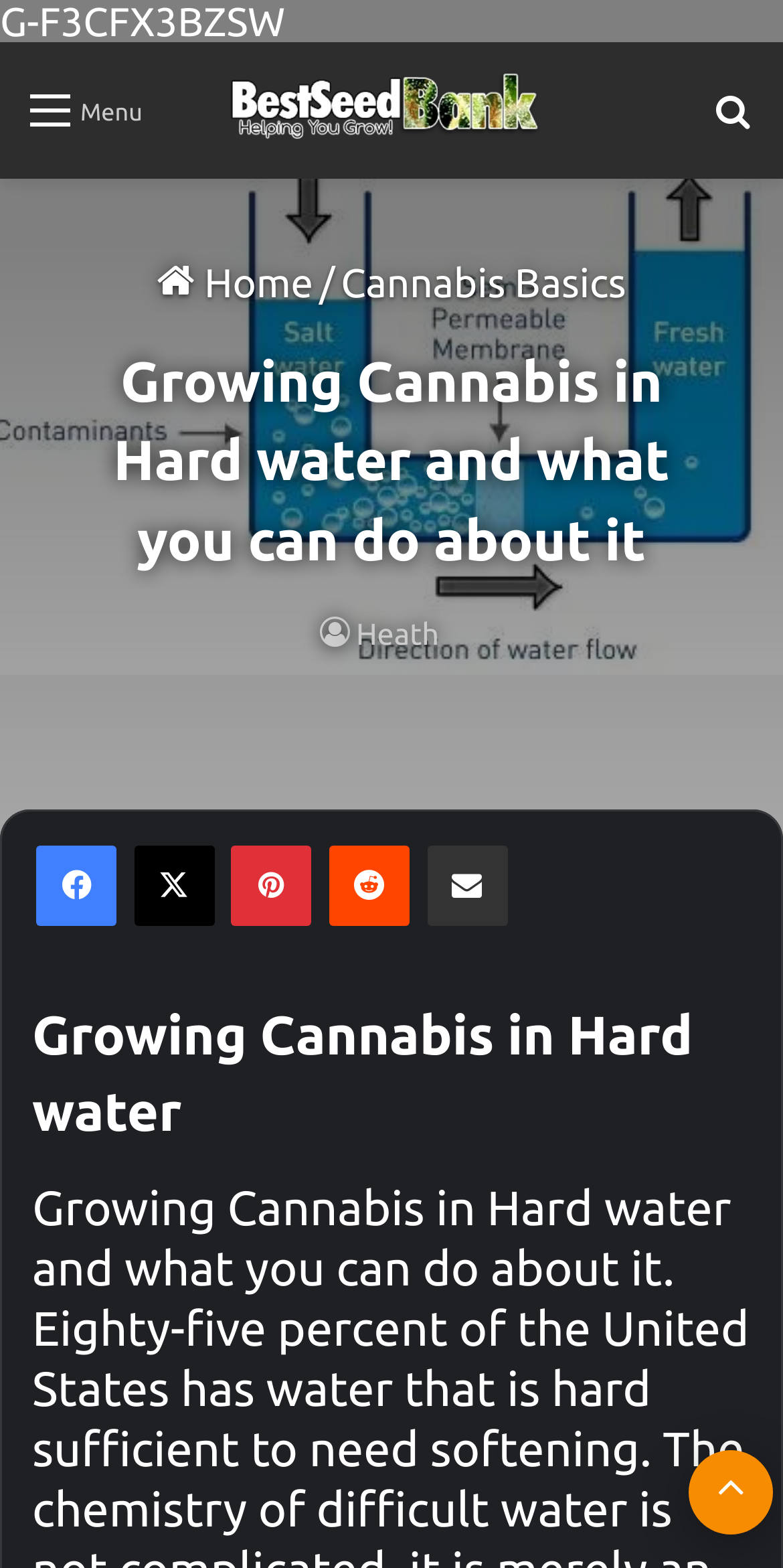Select the bounding box coordinates of the element I need to click to carry out the following instruction: "Share via Email".

[0.545, 0.539, 0.647, 0.59]